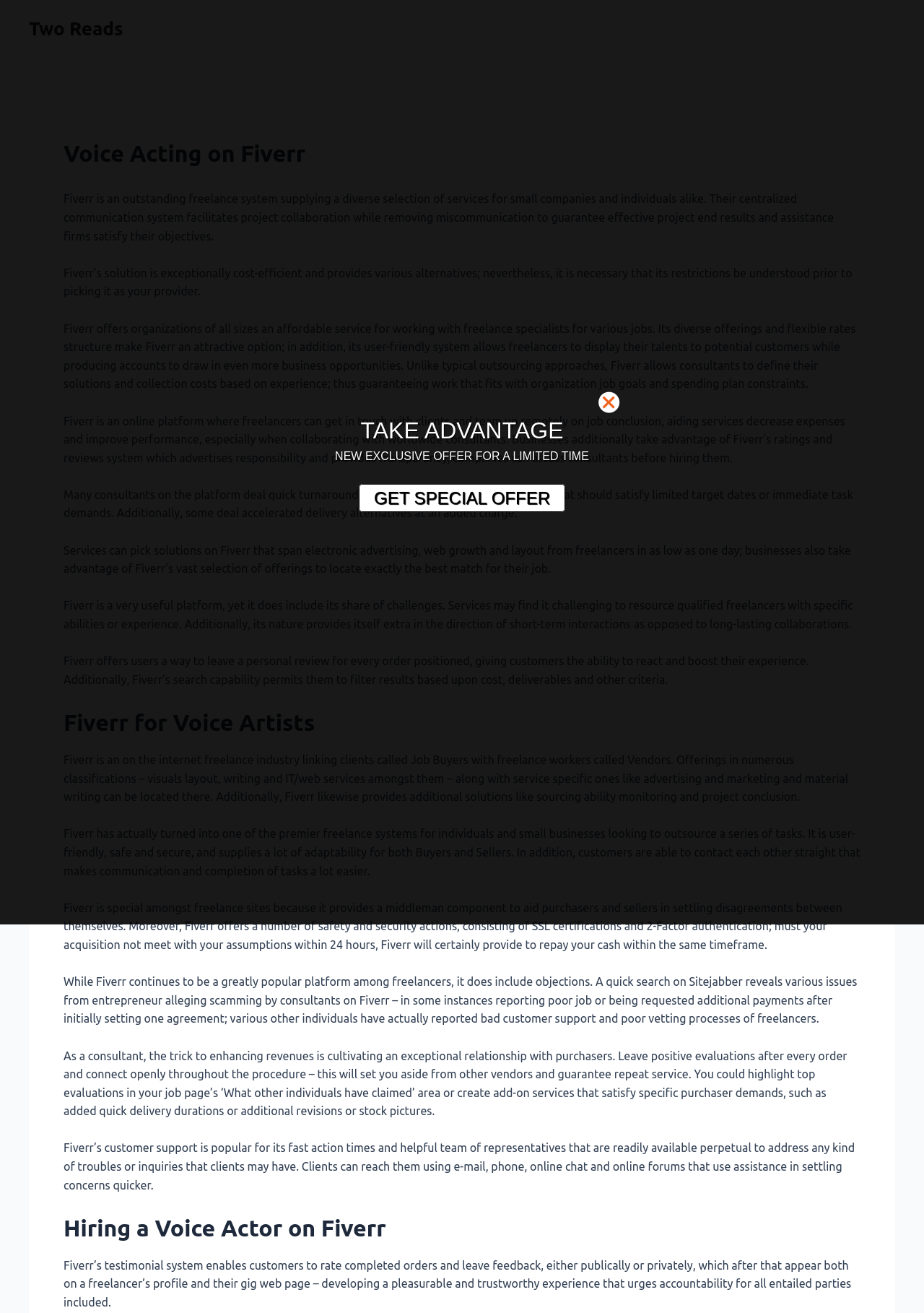What is unique about Fiverr compared to other freelance sites?
Using the details shown in the screenshot, provide a comprehensive answer to the question.

According to the webpage, Fiverr is unique among freelance sites because it provides a middleman component to aid in settling disputes between buyers and sellers, which is not typically found on other freelance platforms.